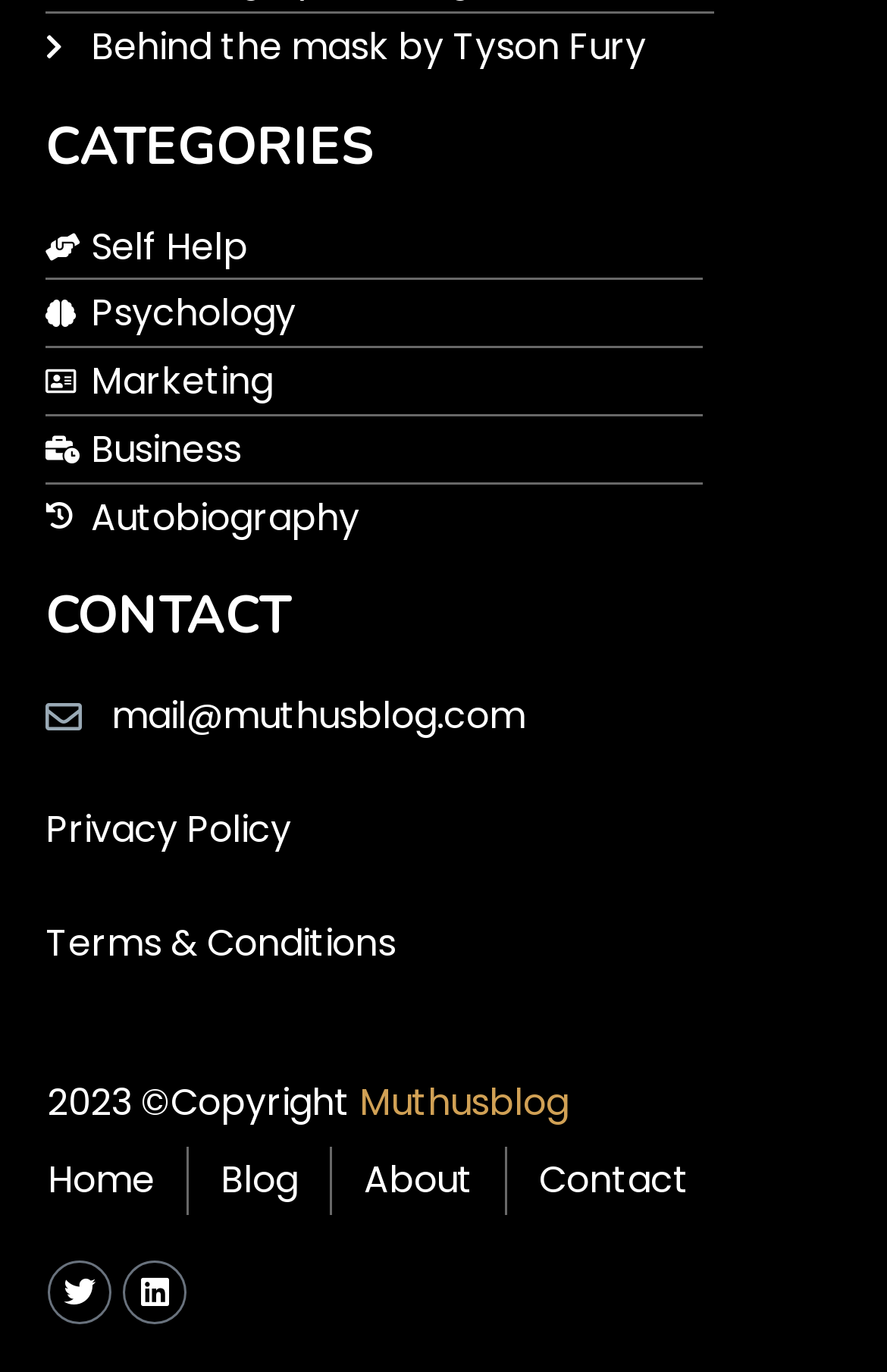Based on the image, please respond to the question with as much detail as possible:
What categories are available on the blog?

The categories are listed under the 'CATEGORIES' heading, which includes links to 'Self Help', 'Psychology', 'Marketing', 'Business', and 'Autobiography'.